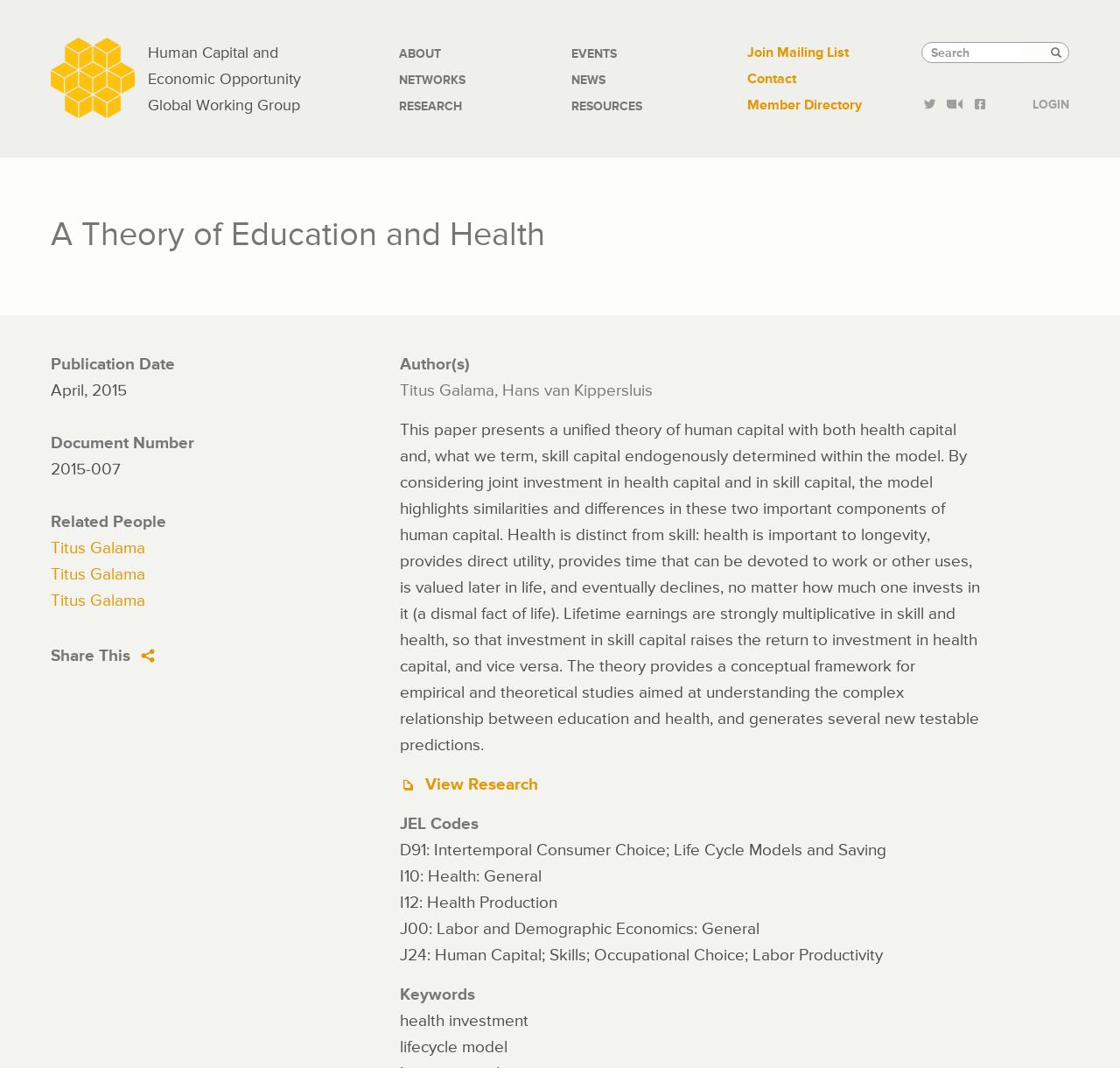Pinpoint the bounding box coordinates of the clickable element needed to complete the instruction: "Explore the research paper by Titus Galama". The coordinates should be provided as four float numbers between 0 and 1: [left, top, right, bottom].

[0.045, 0.506, 0.13, 0.521]